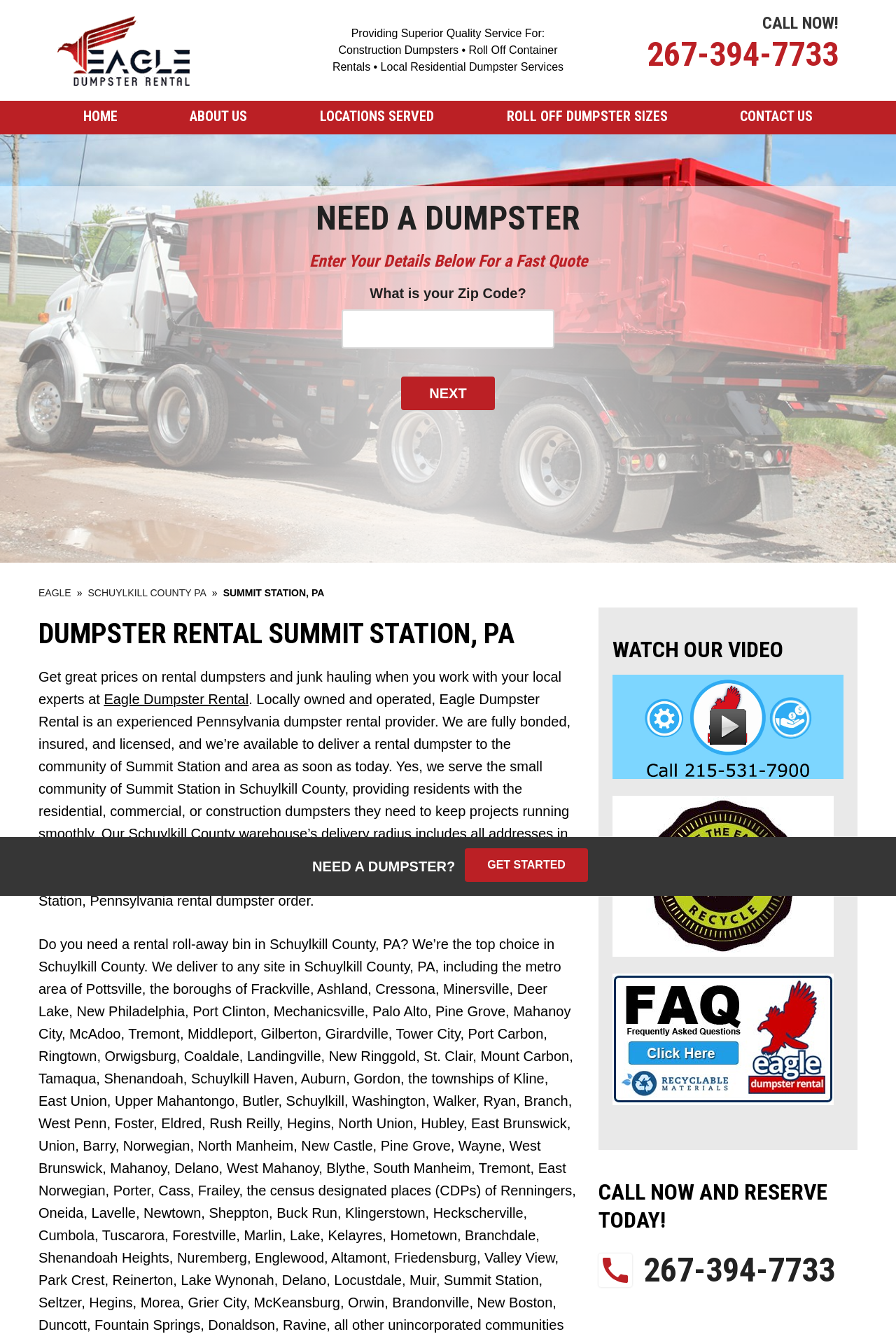What is the location served by the dumpster rental service?
Respond with a short answer, either a single word or a phrase, based on the image.

Summit Station, PA